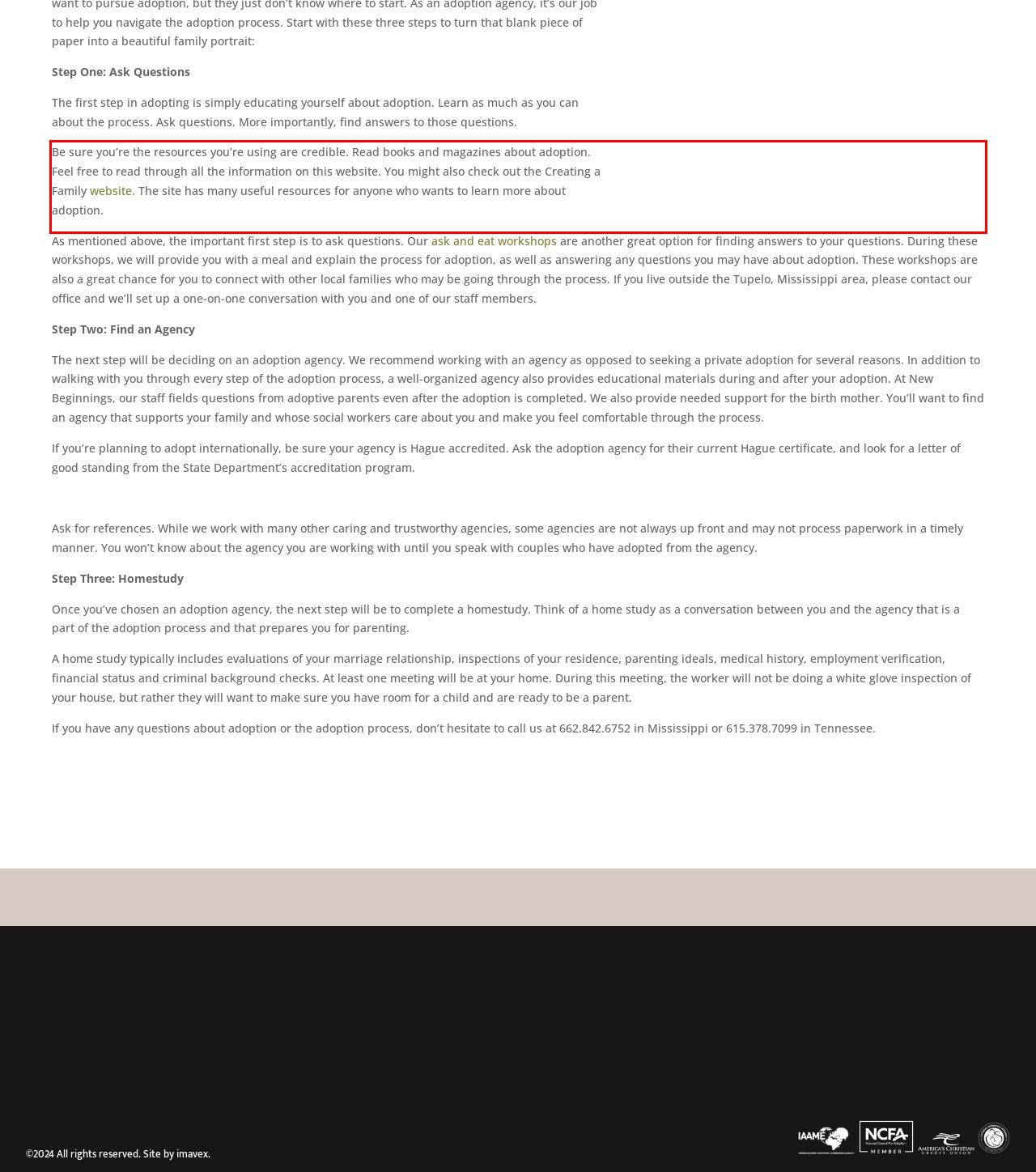Examine the webpage screenshot and use OCR to recognize and output the text within the red bounding box.

Be sure you’re the resources you’re using are credible. Read books and magazines about adoption. Feel free to read through all the information on this website. You might also check out the Creating a Family website. The site has many useful resources for anyone who wants to learn more about adoption.